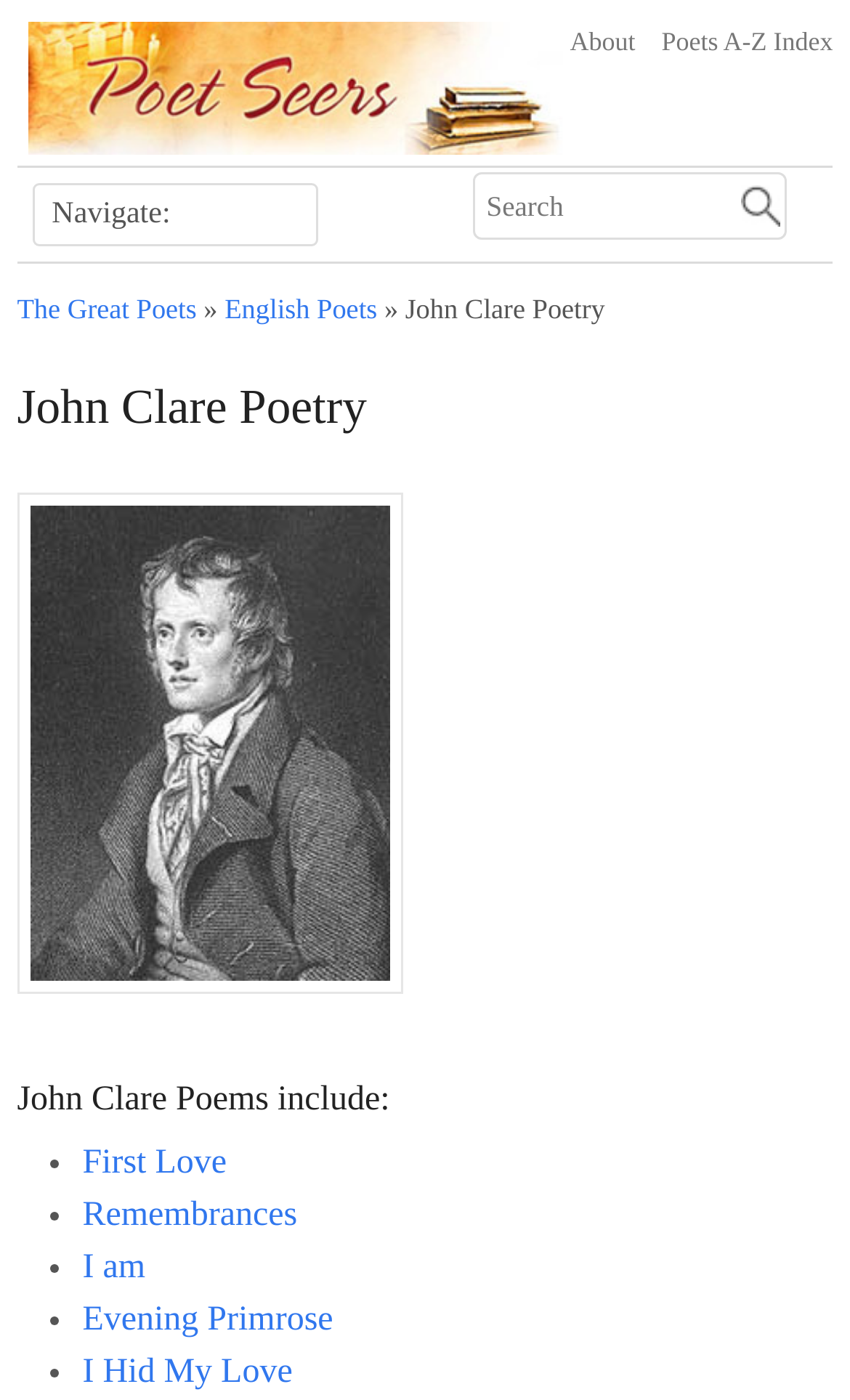Identify the bounding box coordinates of the element to click to follow this instruction: 'read 'First Love' poem'. Ensure the coordinates are four float values between 0 and 1, provided as [left, top, right, bottom].

[0.097, 0.818, 0.267, 0.844]